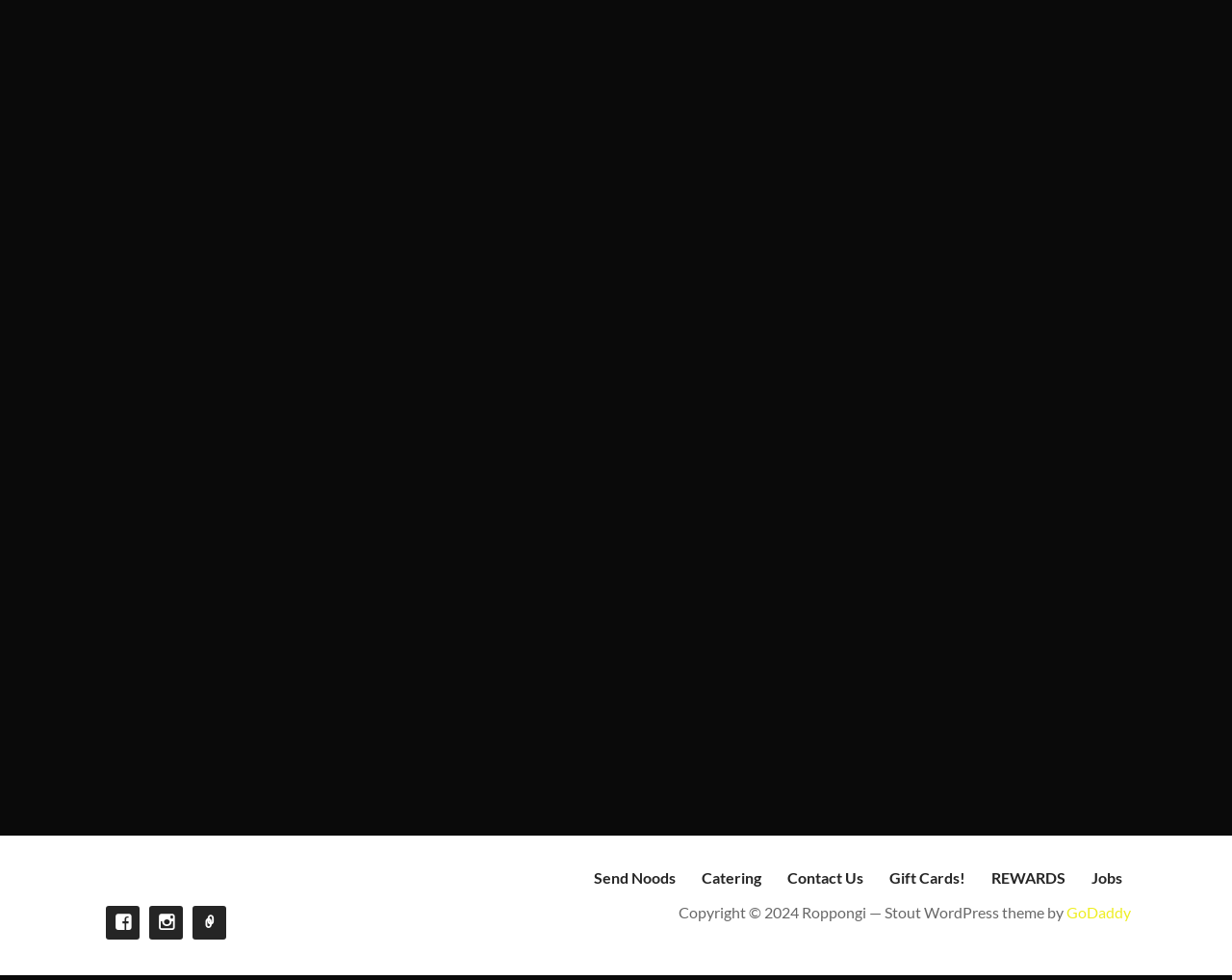Please give a succinct answer using a single word or phrase:
How many social media links are present at the bottom of the page?

3